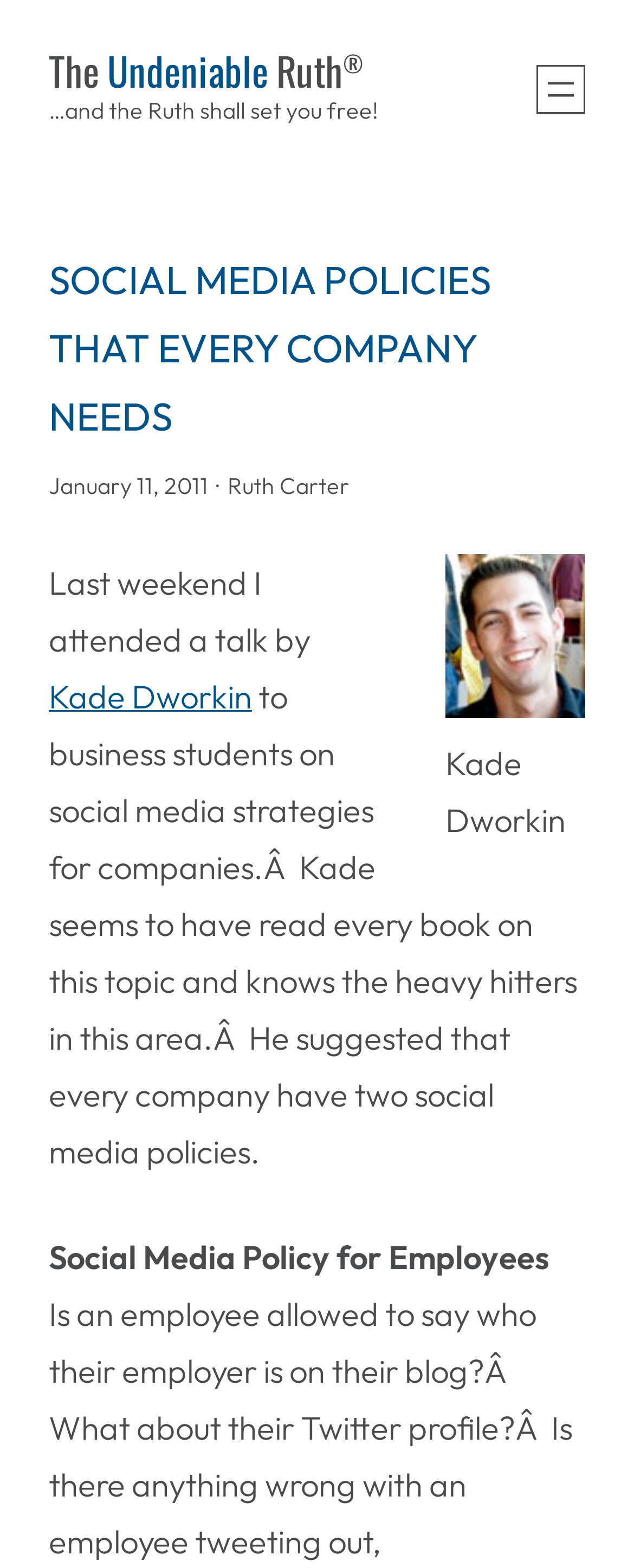Please provide a comprehensive answer to the question based on the screenshot: What is the name of the speaker who talked to business students?

I found the answer by reading the text that says 'Last weekend I attended a talk by Kade Dworkin to business students on social media strategies for companies.'